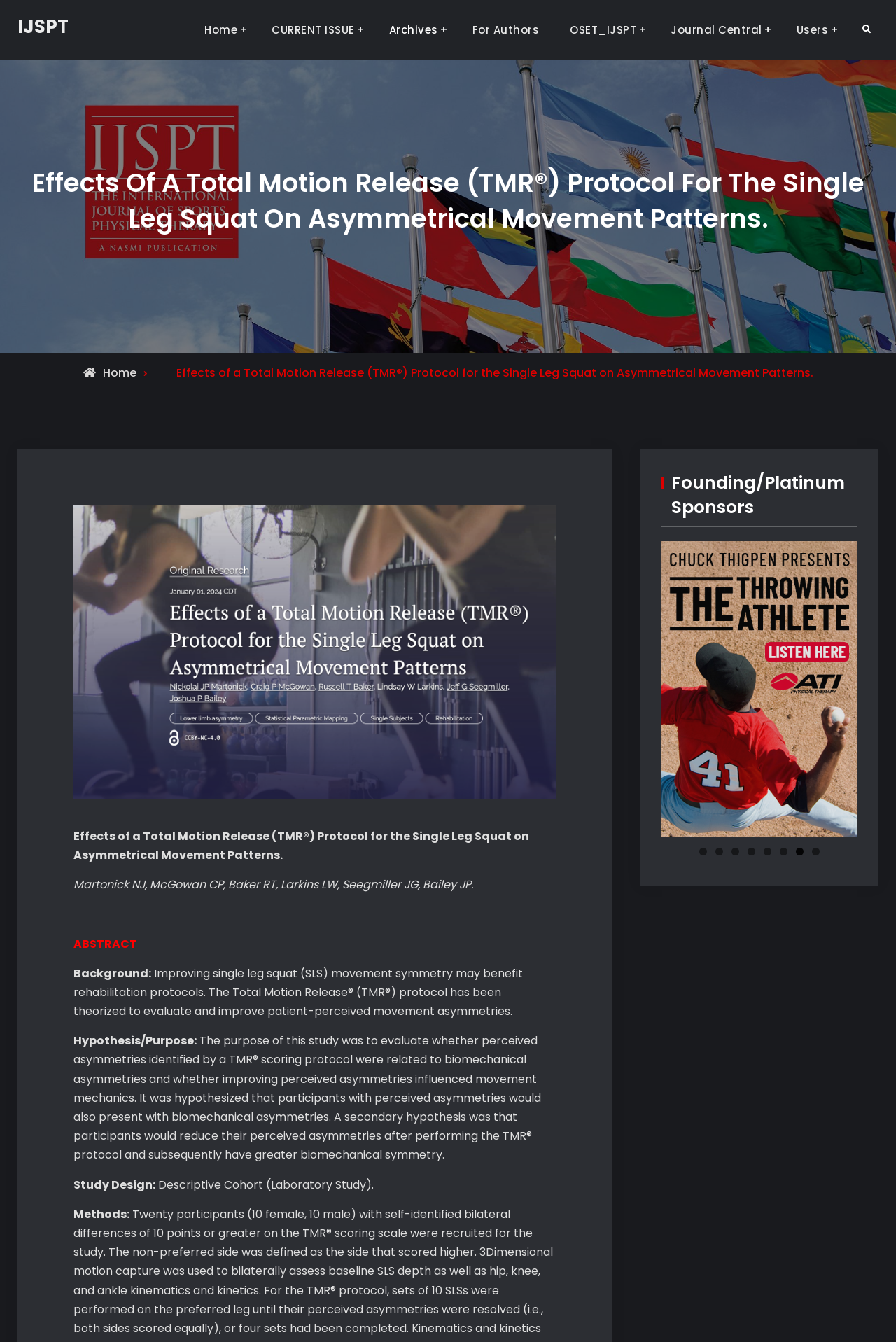Examine the screenshot and answer the question in as much detail as possible: What is the title of the article?

The title of the article can be found at the top of the webpage, in the heading element. It is also repeated in the breadcrumbs section and in the abstract section.